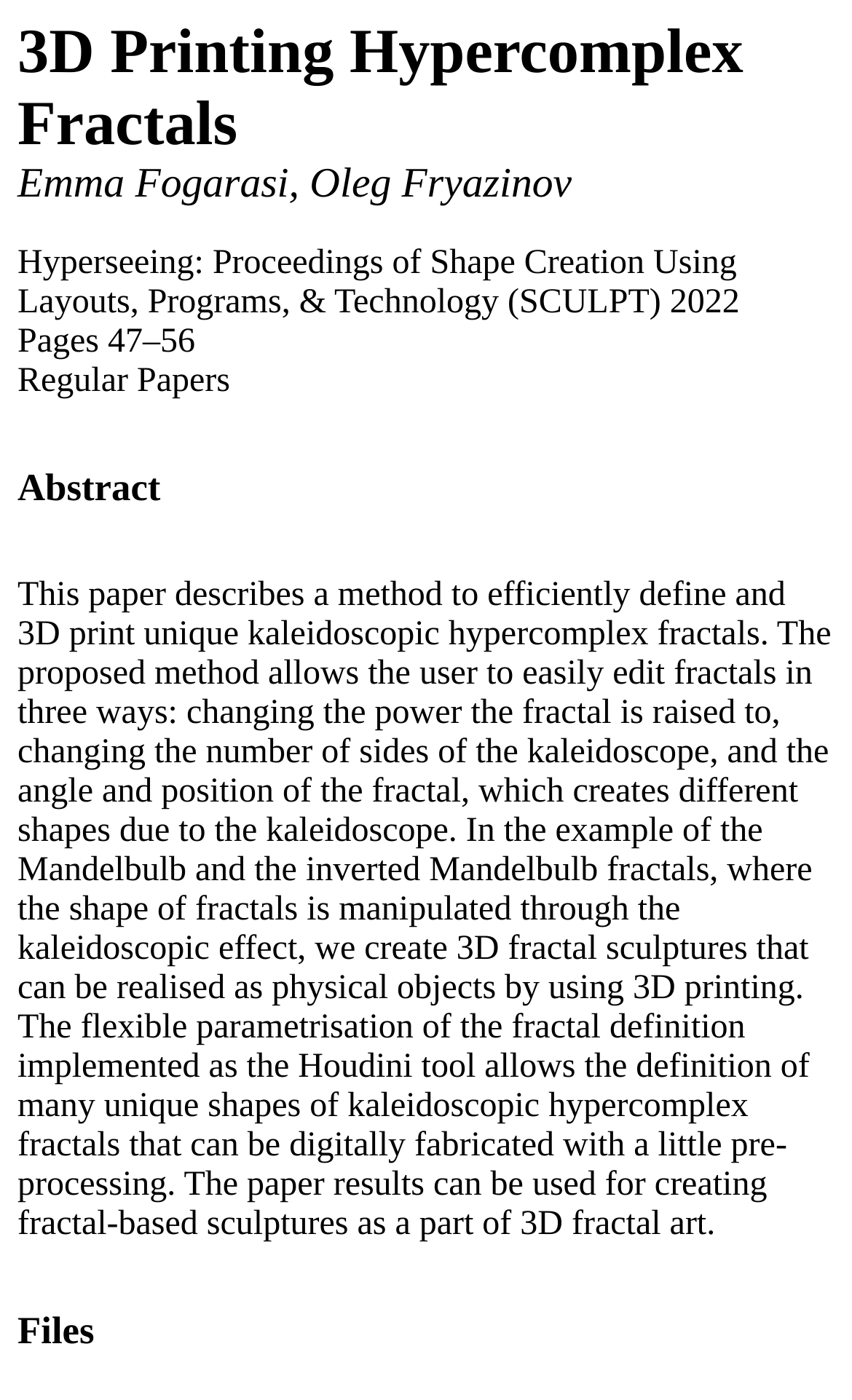What is the topic of the paper?
Based on the screenshot, provide your answer in one word or phrase.

3D printing hypercomplex fractals